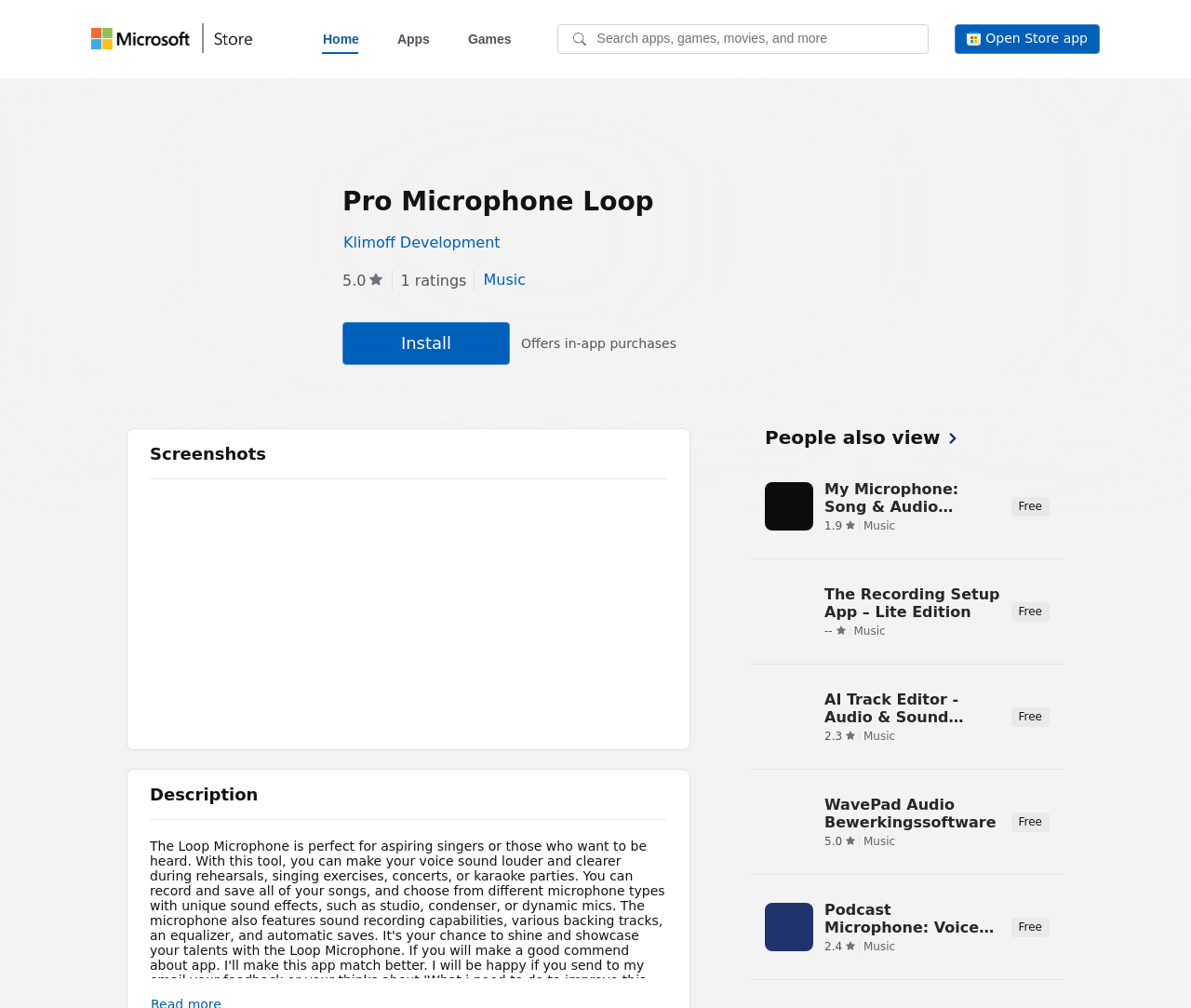Extract the bounding box coordinates of the UI element described by: "name="prefix"". The coordinates should include four float numbers ranging from 0 to 1, e.g., [left, top, right, bottom].

[0.288, 0.319, 0.428, 0.362]